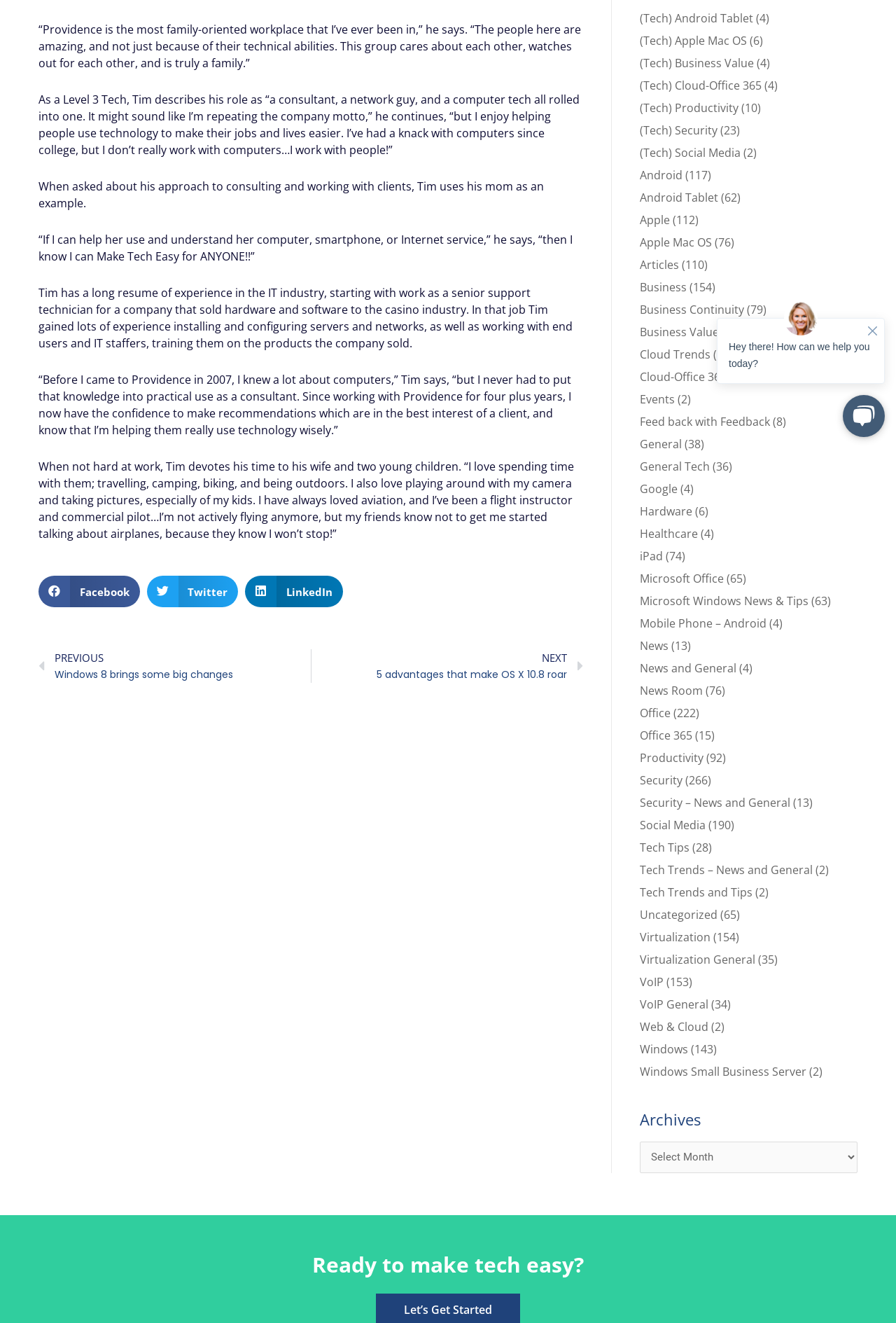Predict the bounding box for the UI component with the following description: "Urban Street Window Works".

None